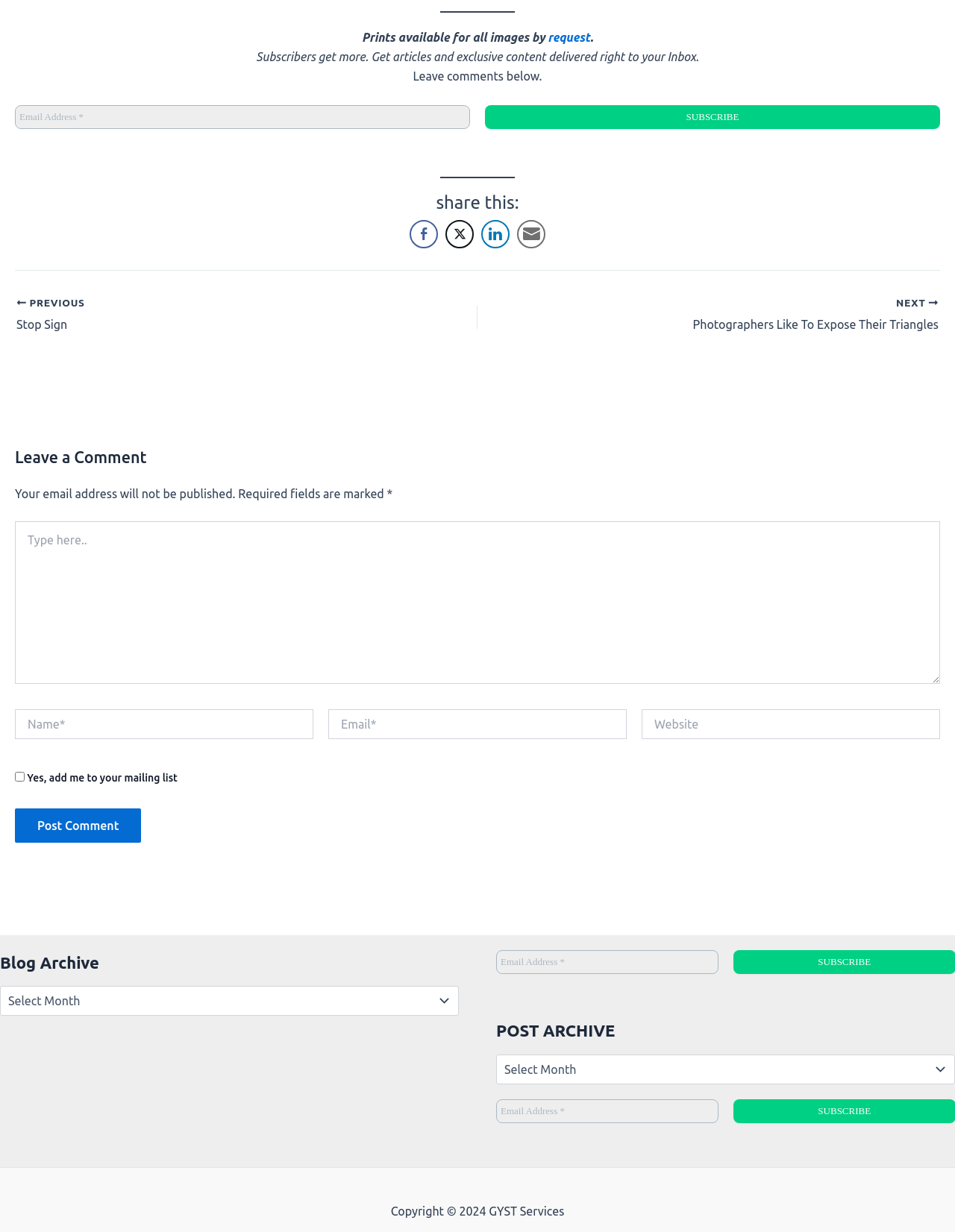Determine the bounding box for the UI element that matches this description: "Scientific Articles".

None